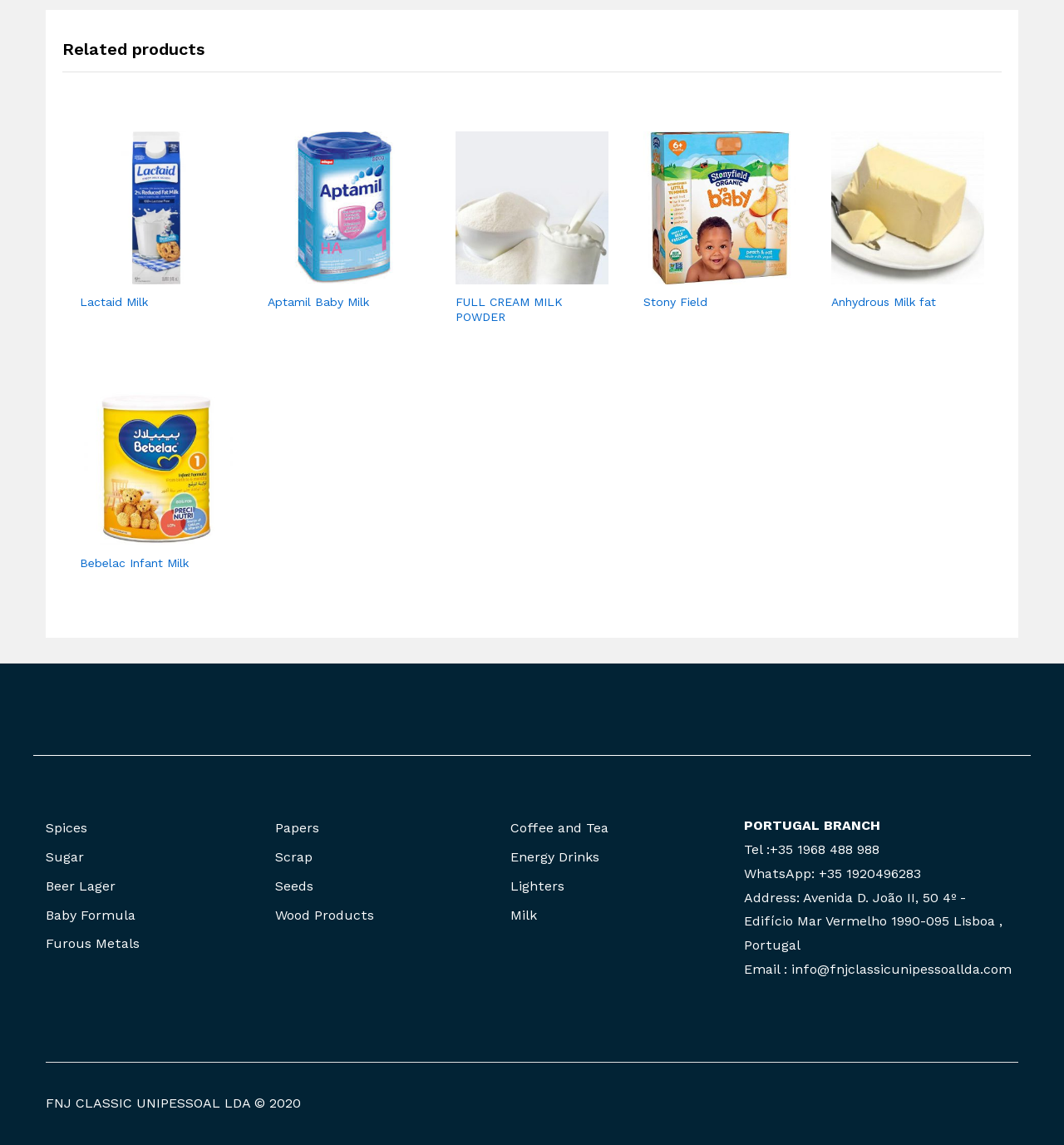Please specify the bounding box coordinates of the clickable region to carry out the following instruction: "View Quick View of Aptamil Baby Milk". The coordinates should be four float numbers between 0 and 1, in the format [left, top, right, bottom].

[0.328, 0.227, 0.355, 0.252]